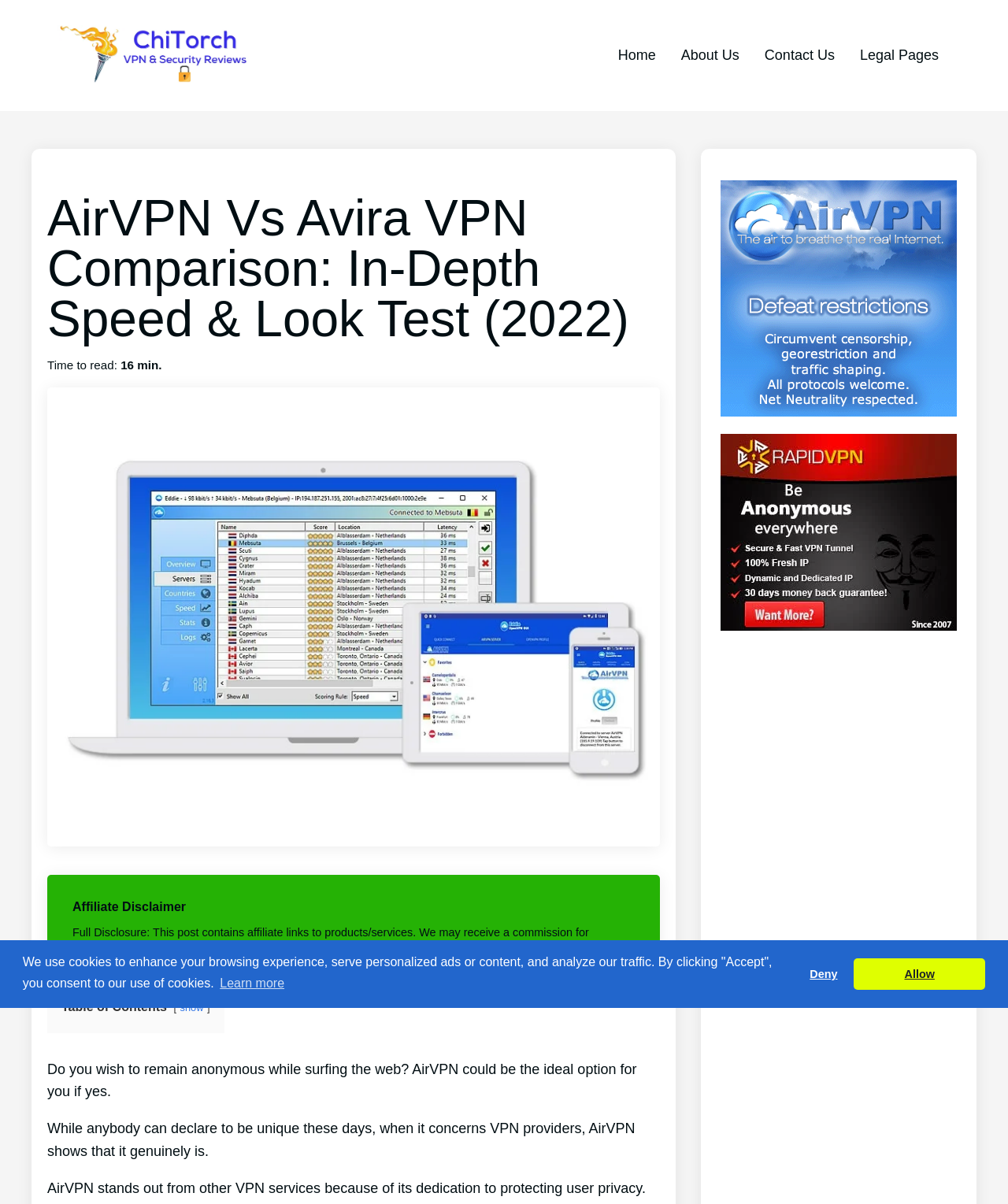Identify the bounding box coordinates of the region that needs to be clicked to carry out this instruction: "Go to the Home page". Provide these coordinates as four float numbers ranging from 0 to 1, i.e., [left, top, right, bottom].

[0.613, 0.039, 0.651, 0.052]